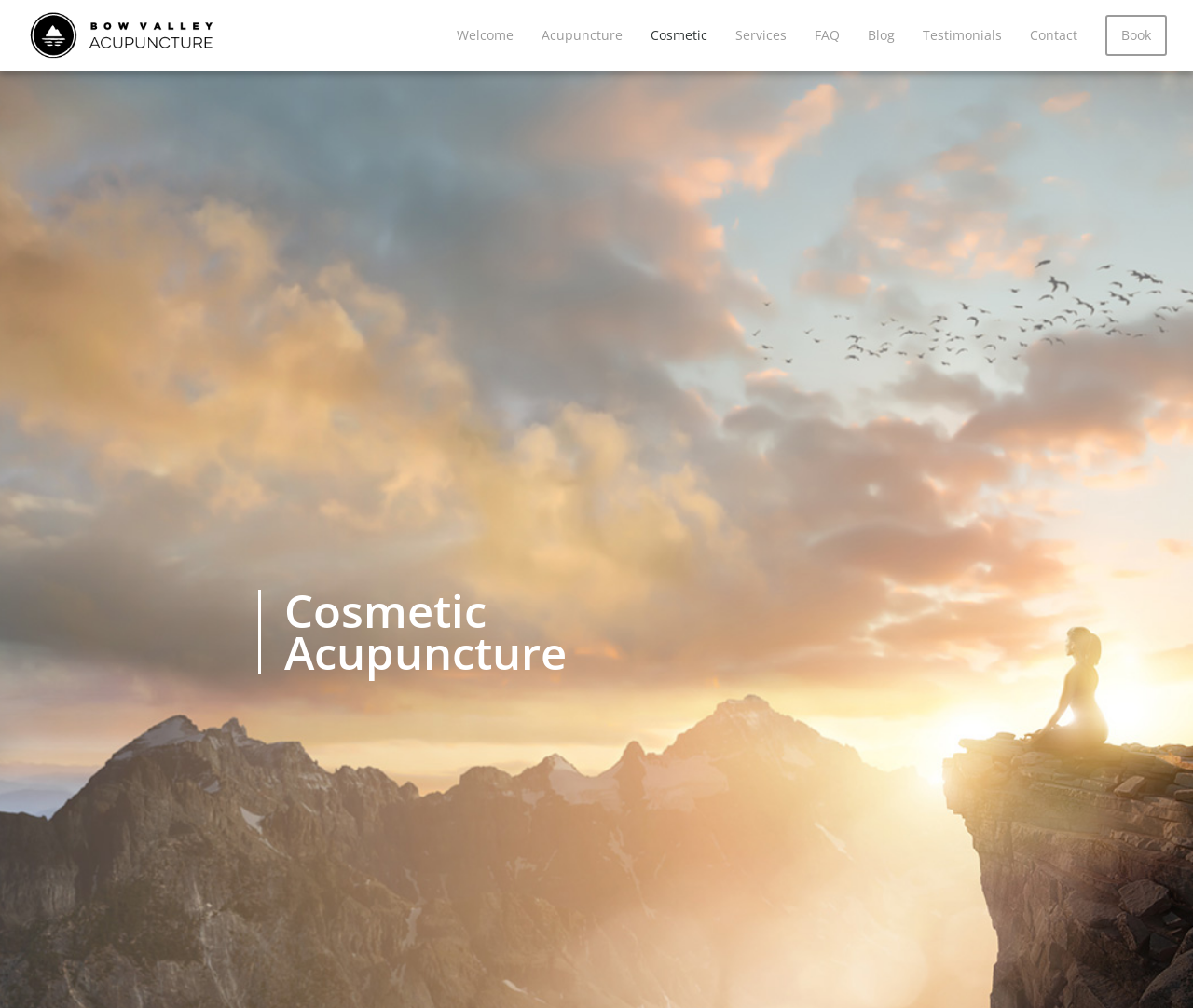Can you specify the bounding box coordinates for the region that should be clicked to fulfill this instruction: "view cosmetic acupuncture services".

[0.534, 0.016, 0.605, 0.054]